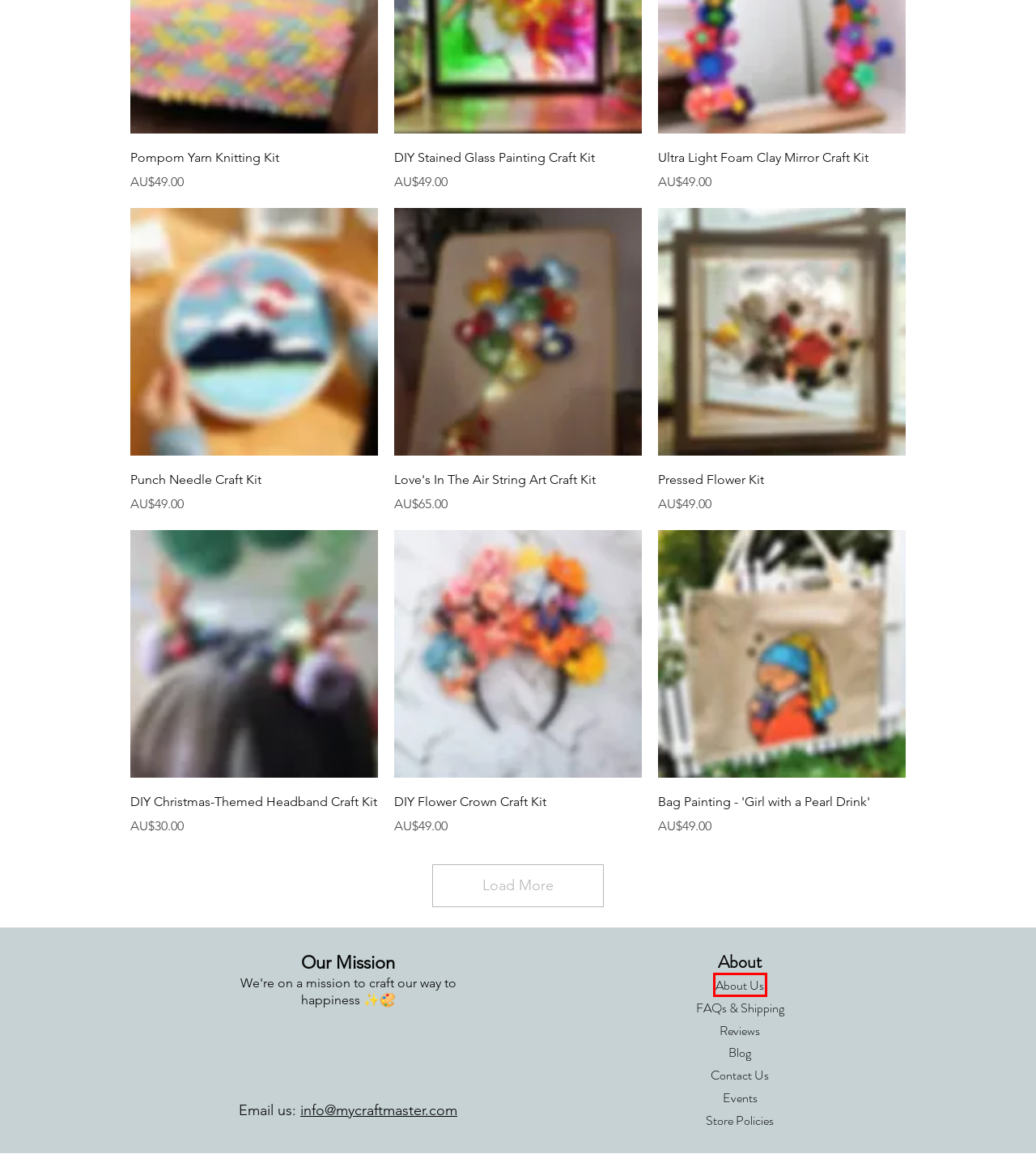Observe the screenshot of a webpage with a red bounding box around an element. Identify the webpage description that best fits the new page after the element inside the bounding box is clicked. The candidates are:
A. Love's In The Air String Art Craft Kit | My Craft Master
B. DIY Flower Crown Craft Kit | My Craft Master
C. DIY Christmas-Themed Headband Craft Kit | My Craft Master
D. Punch Needle Craft Kit | My Craft Master
E. Store Policies | My Craft Master
F. Bag Painting - 'Girl with a Pearl Drink' | My Craft Master
G. About Us - Why we started crafting | My Craft Master
H. DIY, Craft, and Self Care Blog | My Craft Master

G